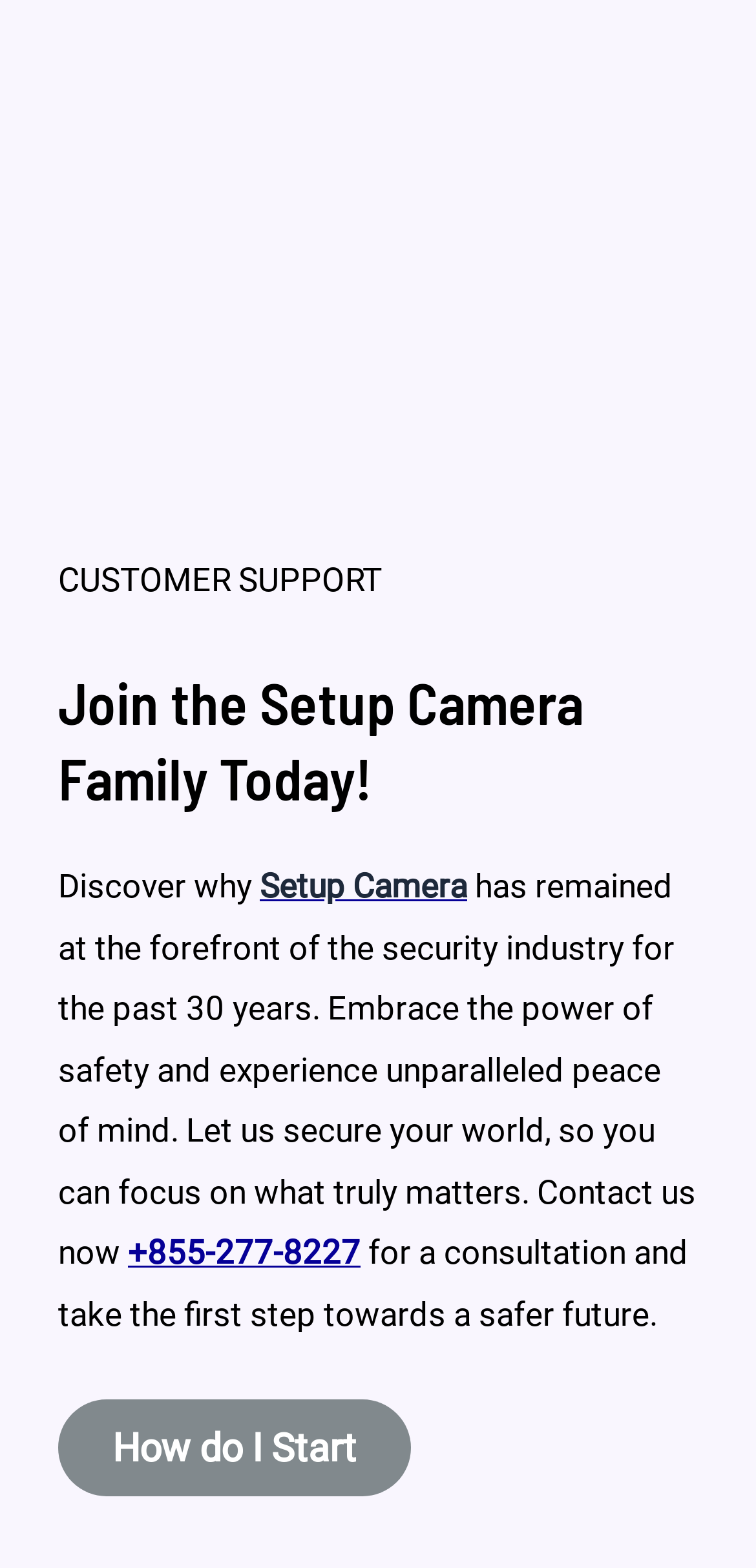Provide a short answer to the following question with just one word or phrase: What is the purpose of contacting the company?

consultation